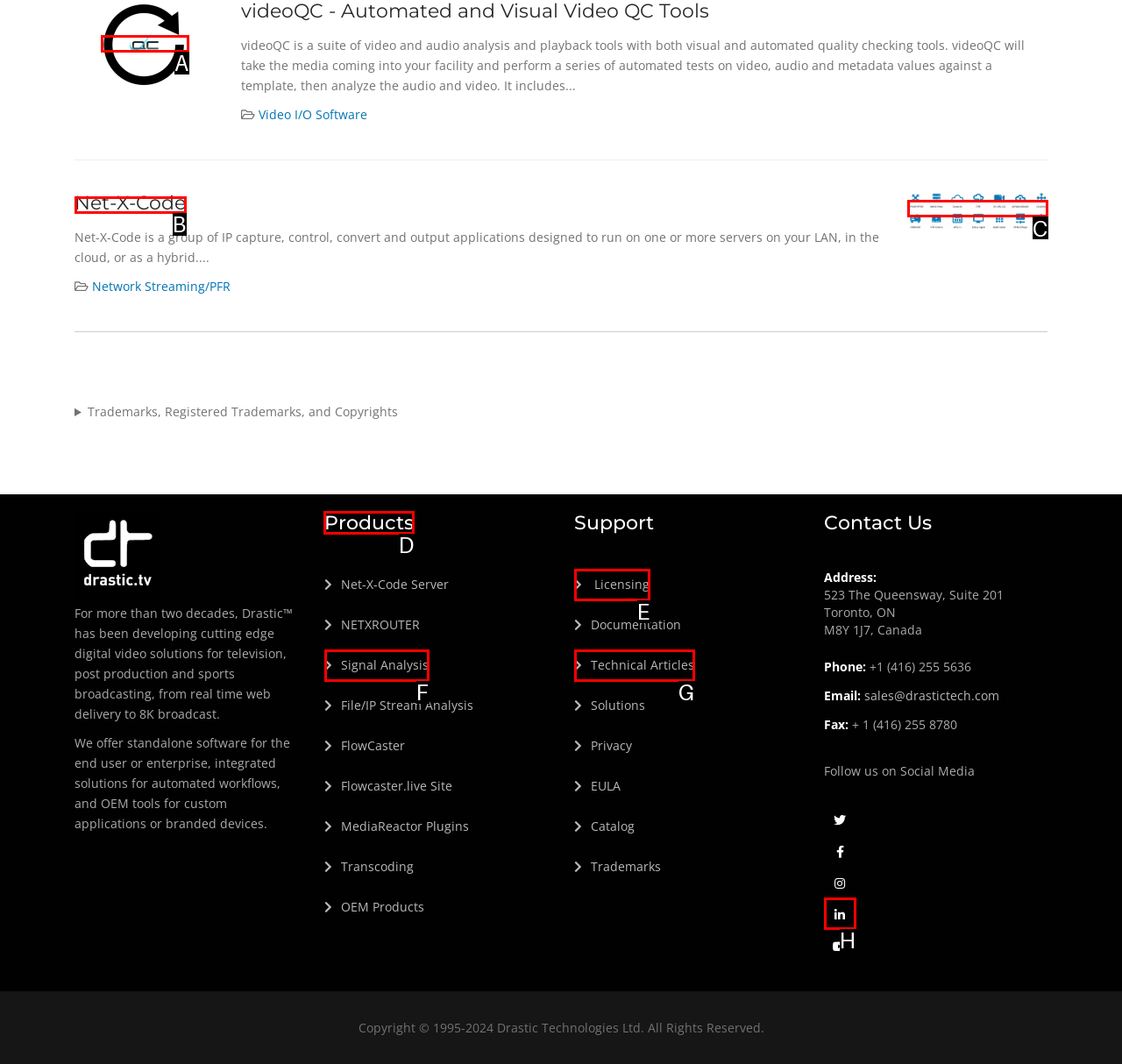Decide which HTML element to click to complete the task: Explore Products Provide the letter of the appropriate option.

D